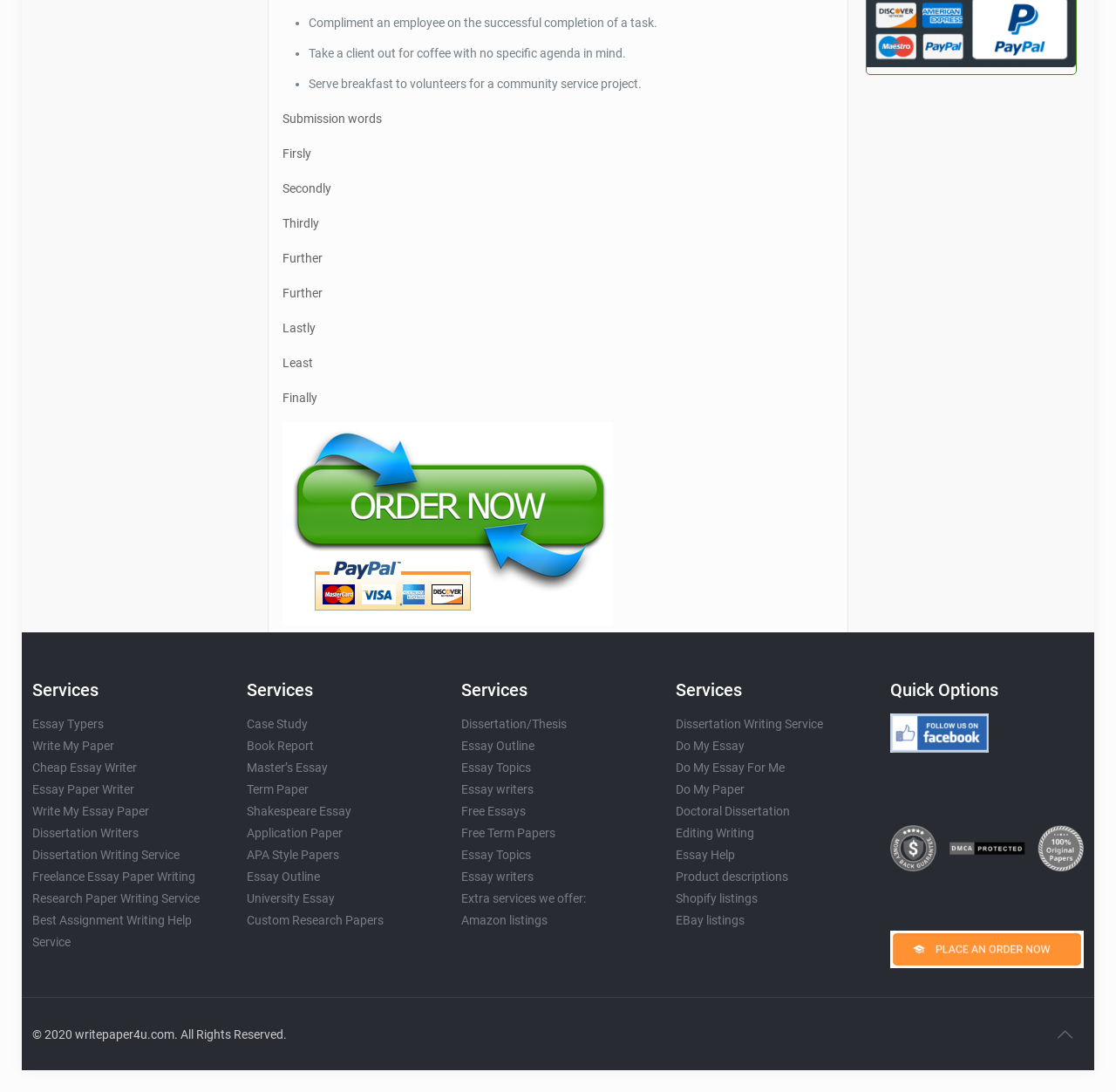Using the webpage screenshot, locate the HTML element that fits the following description and provide its bounding box: "Dissertation Writers".

[0.029, 0.756, 0.124, 0.769]